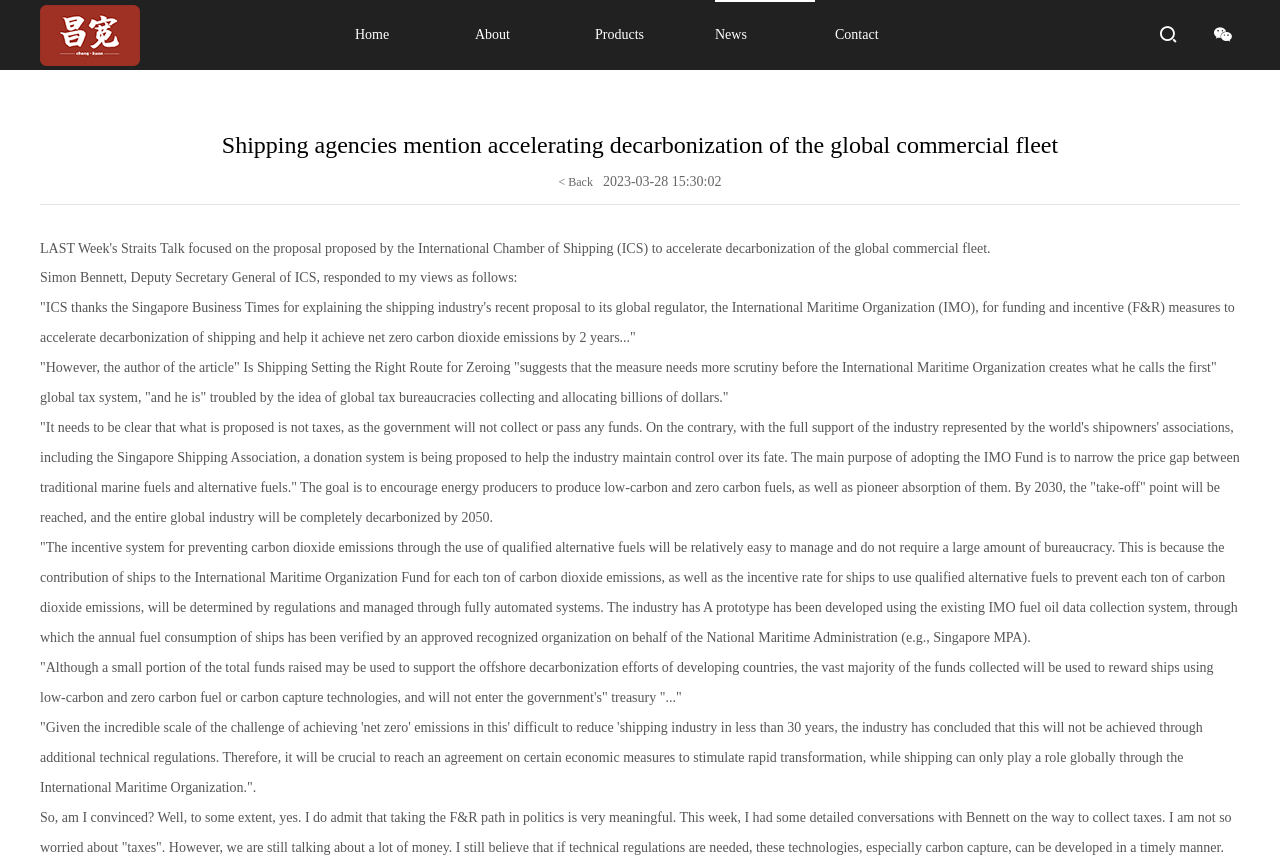Identify the bounding box coordinates of the clickable section necessary to follow the following instruction: "Click the 'Products' link". The coordinates should be presented as four float numbers from 0 to 1, i.e., [left, top, right, bottom].

[0.465, 0.0, 0.543, 0.081]